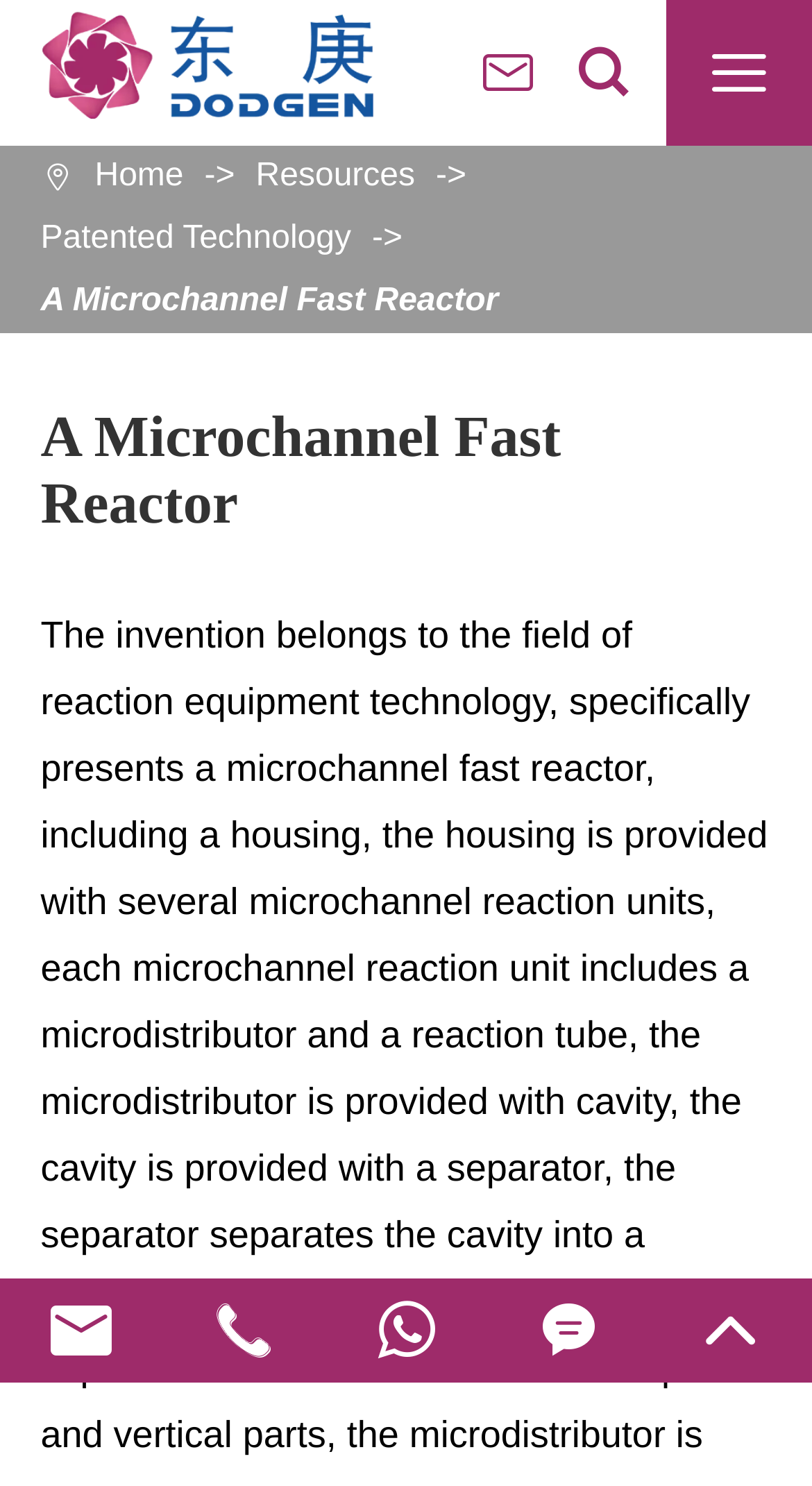Given the content of the image, can you provide a detailed answer to the question?
Is there a search function?

There is no search function on this webpage. I have checked the entire webpage and did not find any search bar or search button.